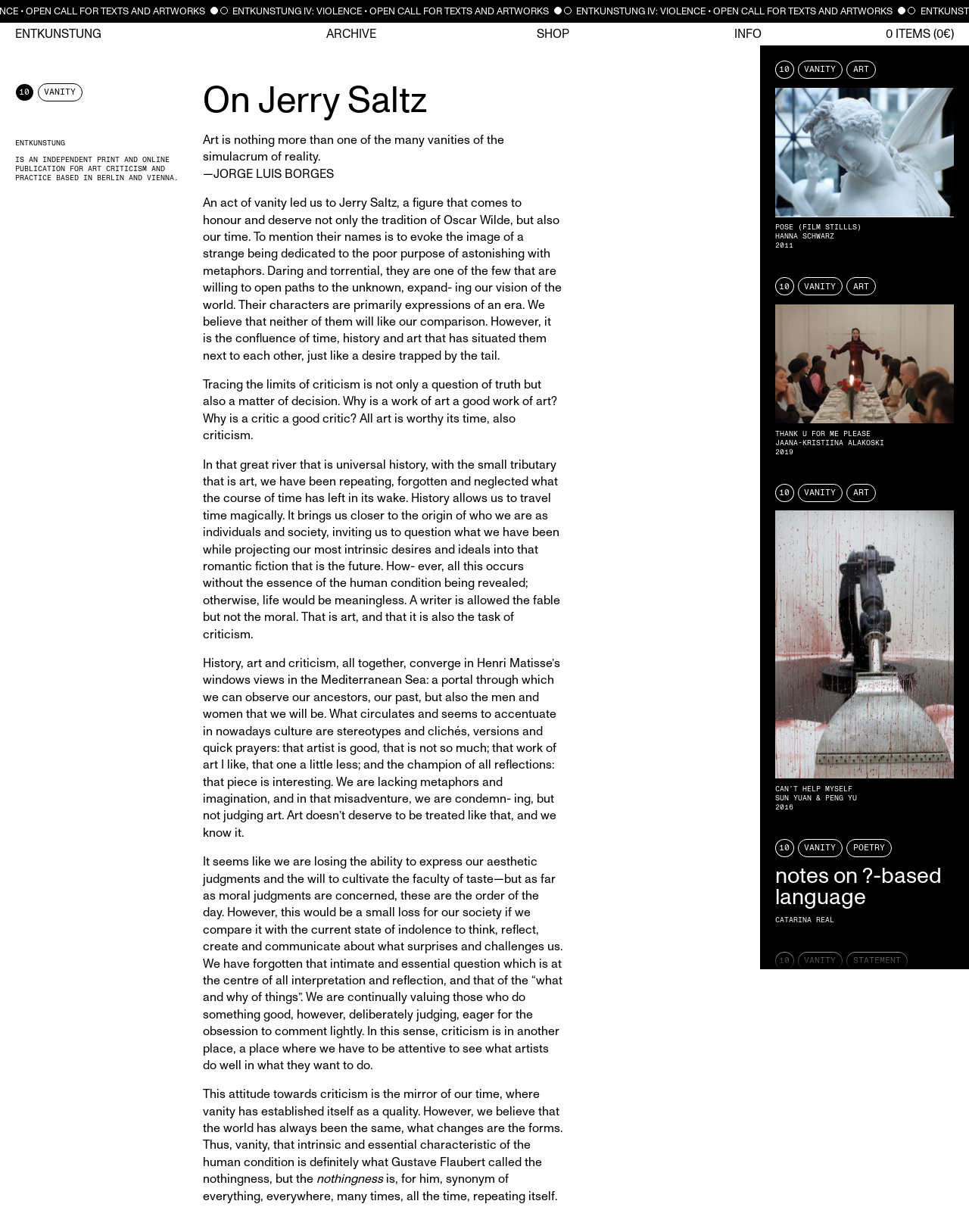Find the bounding box coordinates of the clickable area required to complete the following action: "Go to the ARCHIVE page".

[0.337, 0.022, 0.389, 0.032]